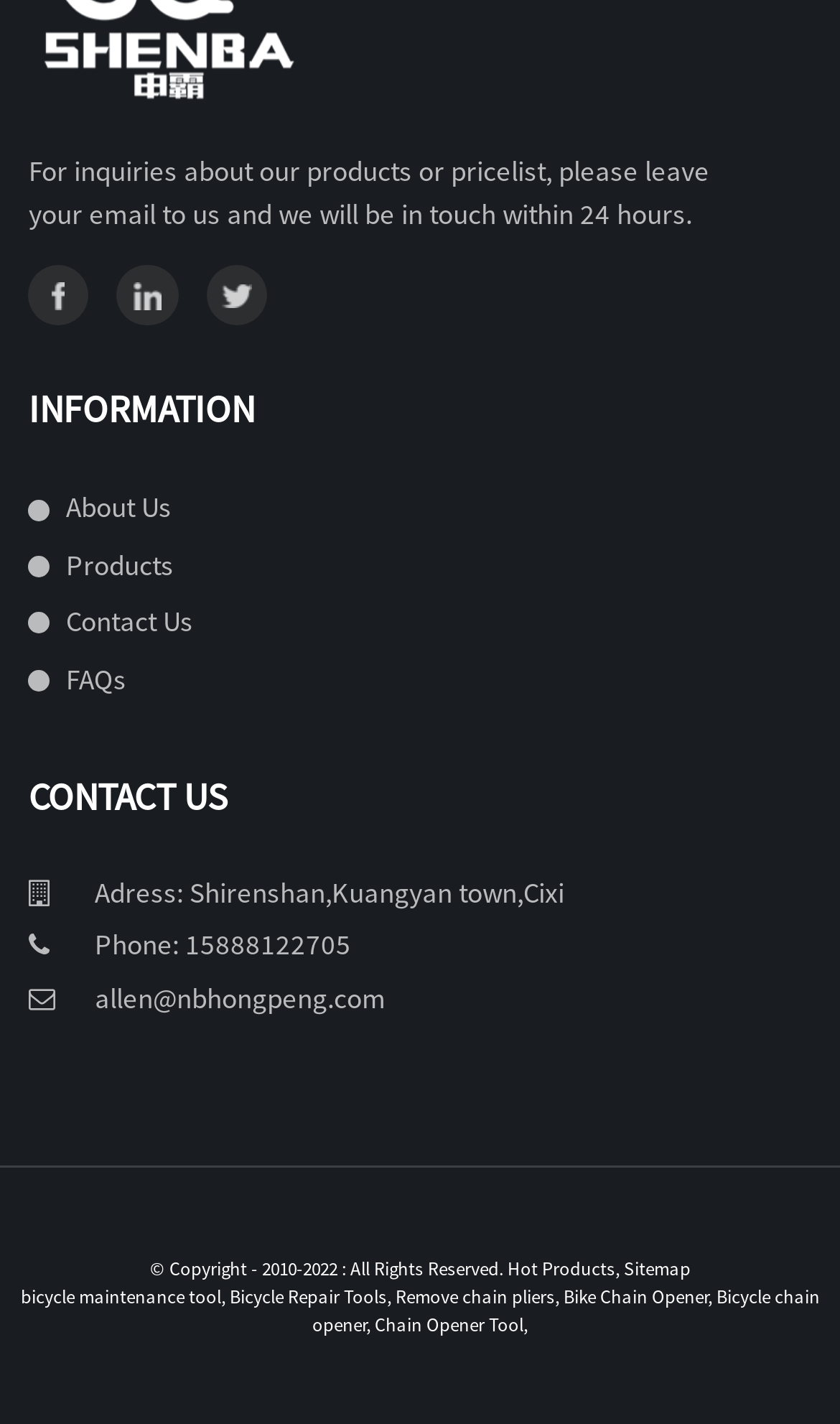Predict the bounding box for the UI component with the following description: "About Us".

[0.034, 0.341, 0.966, 0.374]